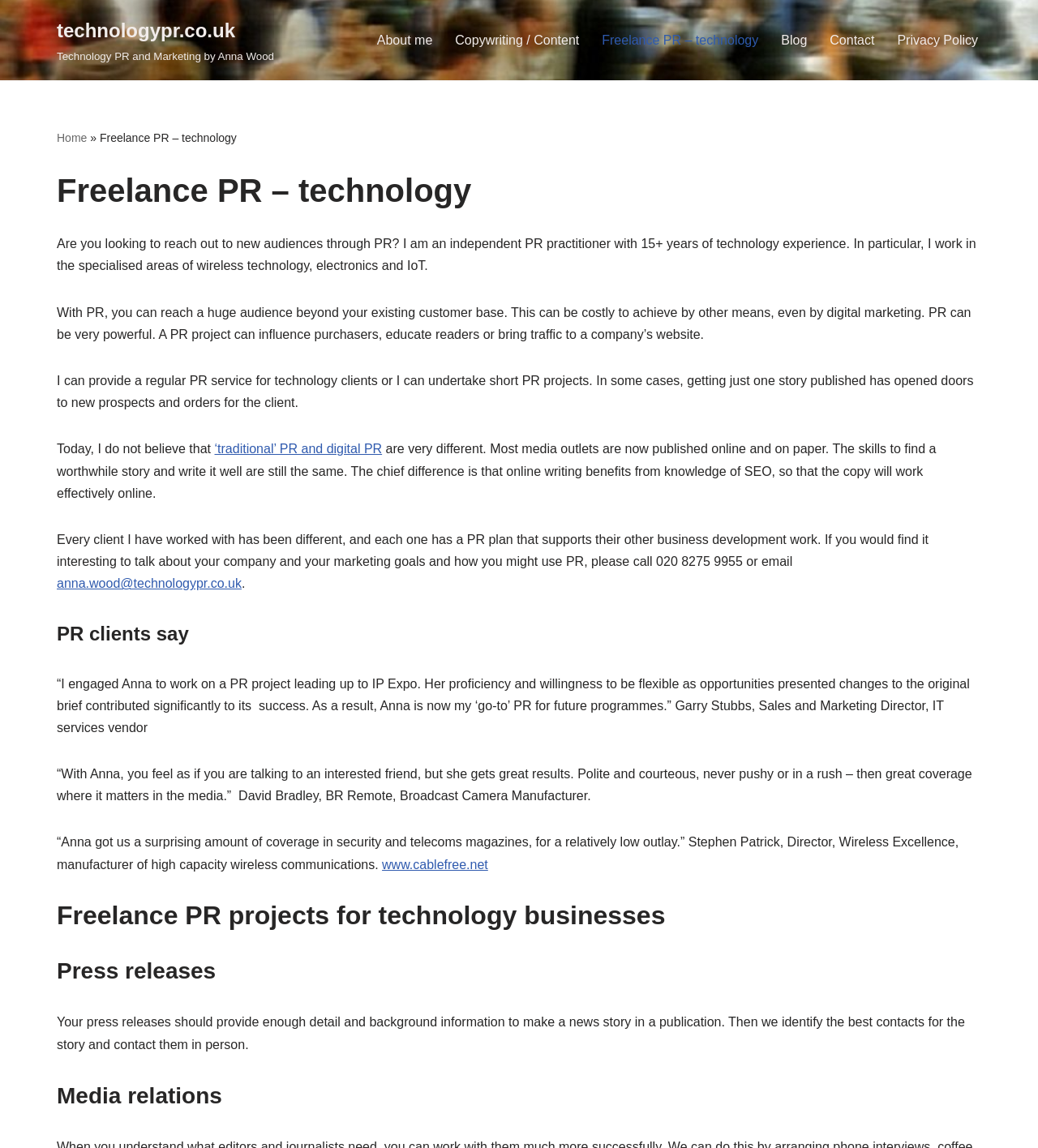Locate the bounding box coordinates of the clickable part needed for the task: "Check the privacy policy".

[0.864, 0.026, 0.942, 0.045]